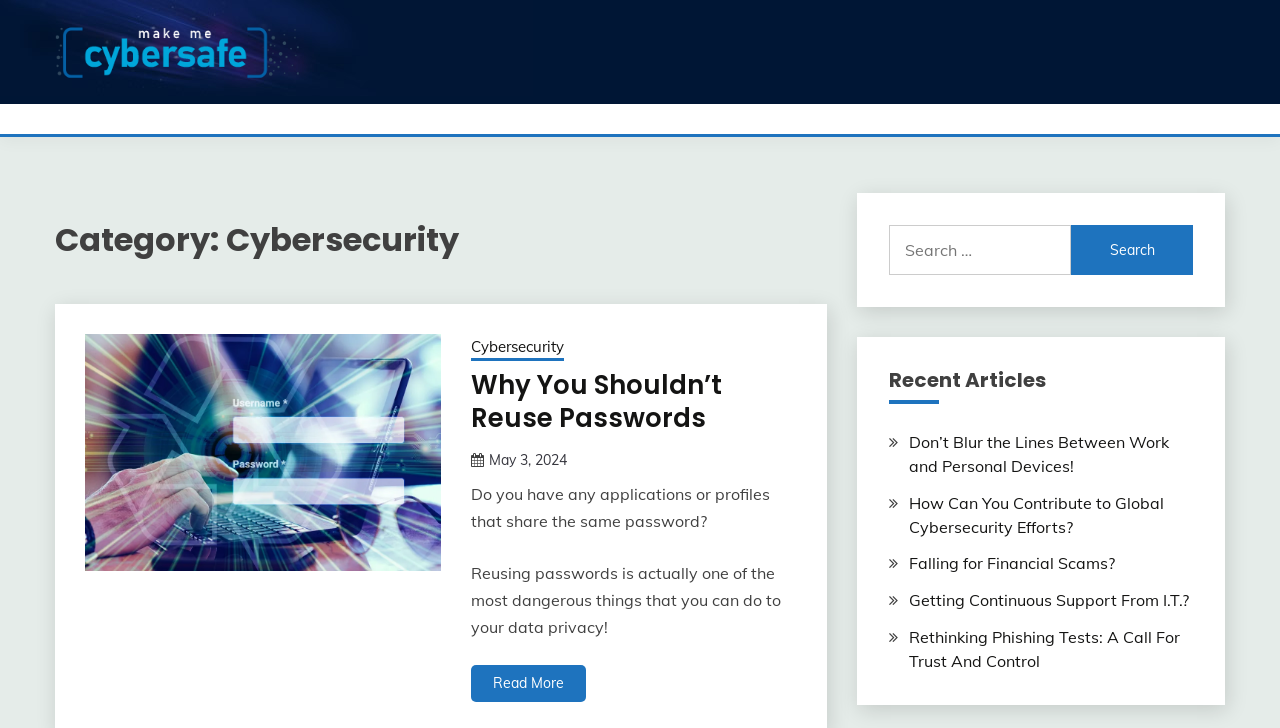What is the category of the webpage?
Analyze the image and deliver a detailed answer to the question.

The category of the webpage can be determined by looking at the heading 'Category: Cybersecurity' which is located at the top of the webpage, indicating that the webpage is related to cybersecurity.